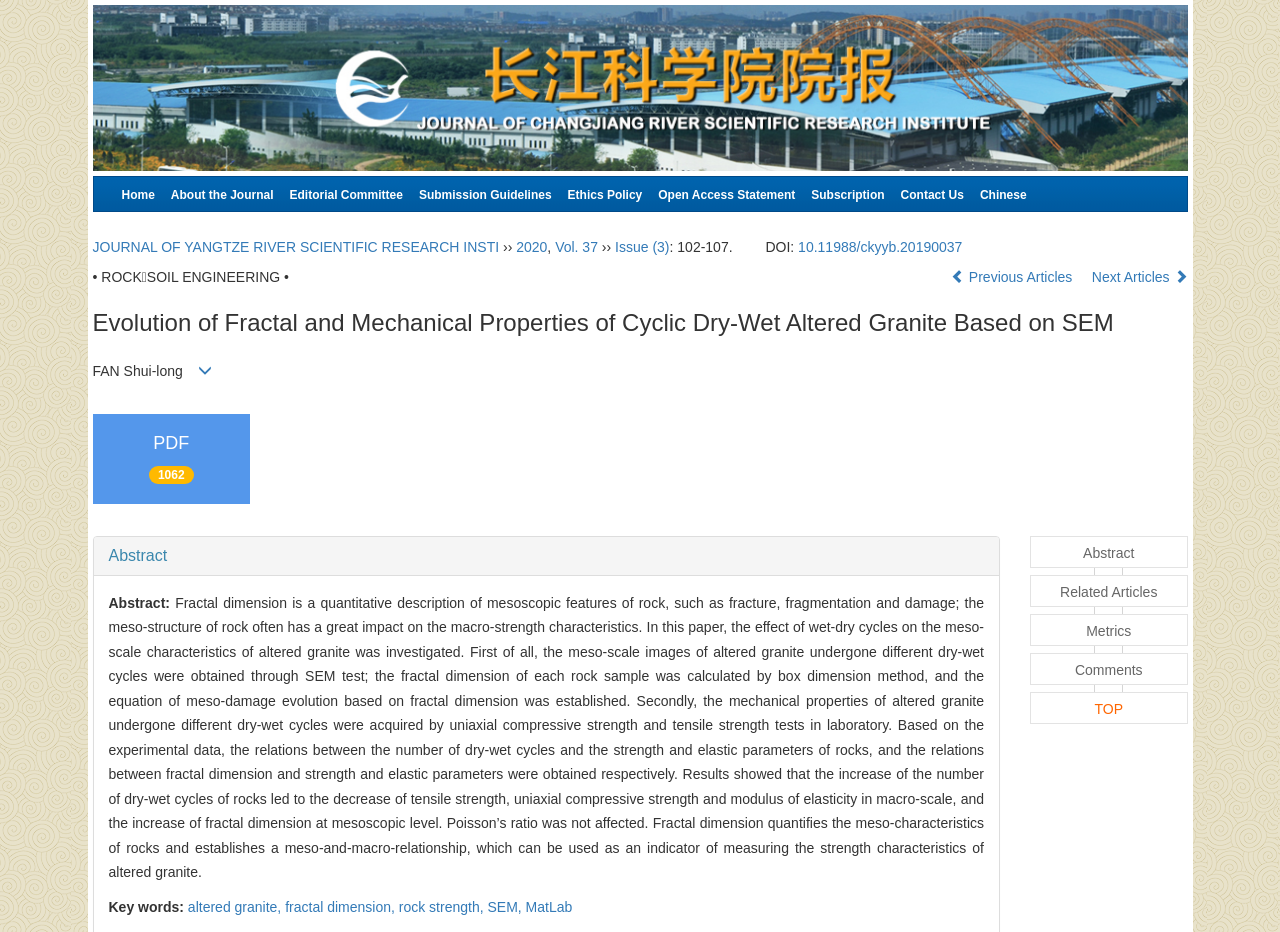What is the volume and issue number of the journal?
Please provide a single word or phrase as your answer based on the screenshot.

Vol. 37, Issue (3)